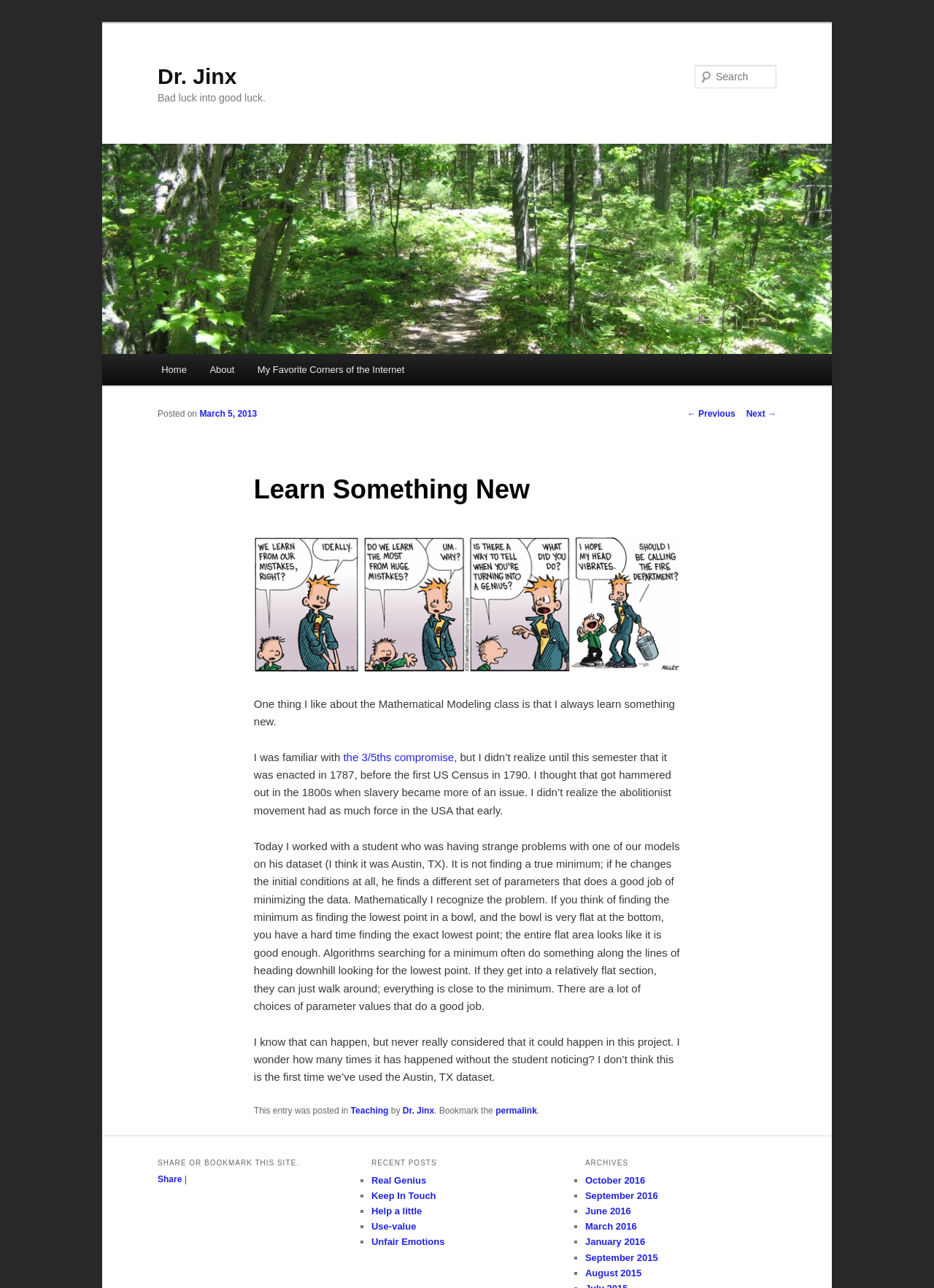Please reply to the following question using a single word or phrase: 
What is the name of the author of this blog?

Dr. Jinx